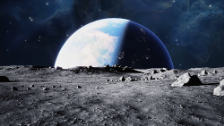What is the purpose of the image according to the caption?
Give a one-word or short-phrase answer derived from the screenshot.

To remind of planet's connection to cosmos